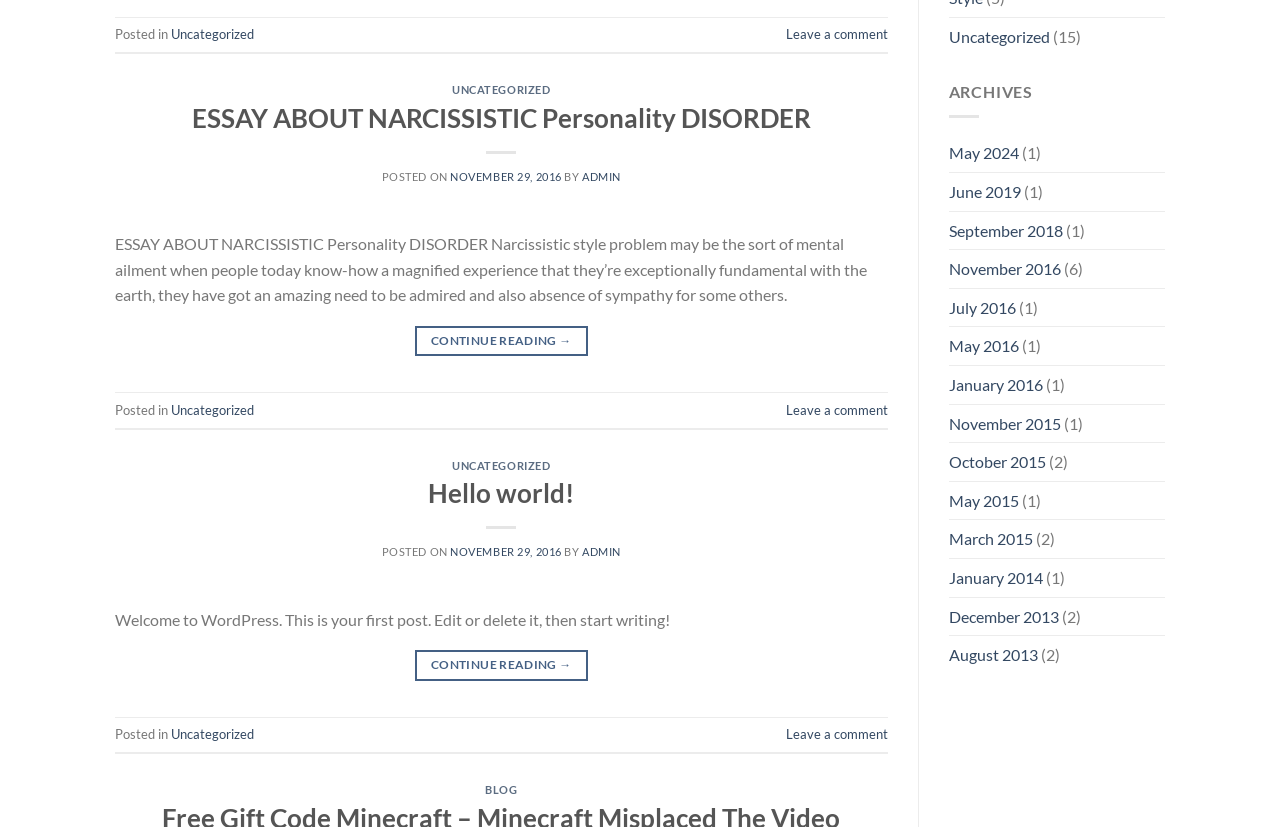Locate the UI element described by By Catherine Knowles, Journalist in the provided webpage screenshot. Return the bounding box coordinates in the format (top-left x, top-left y, bottom-right x, bottom-right y), ensuring all values are between 0 and 1.

None